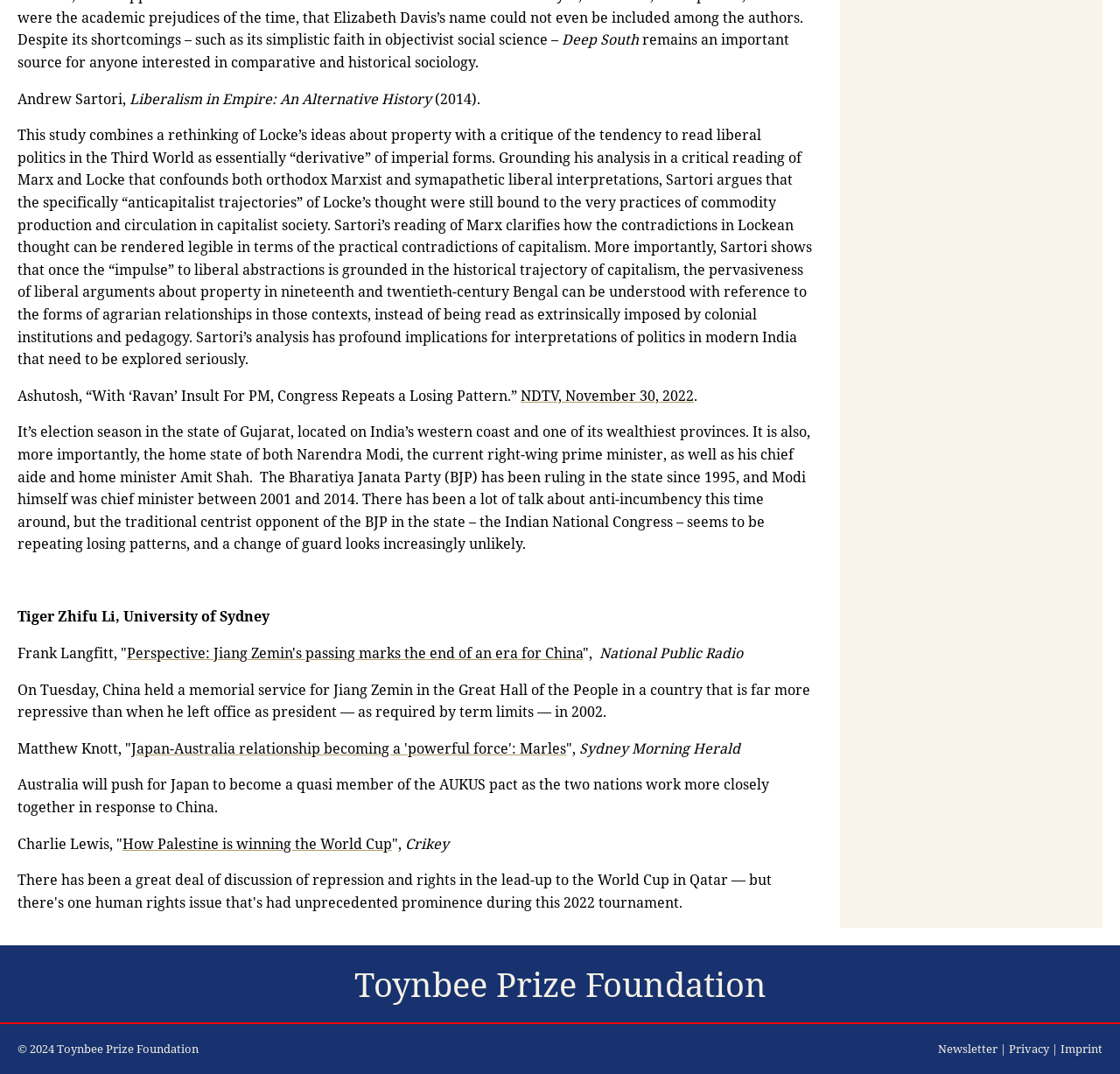Respond to the question with just a single word or phrase: 
How many links are there in the webpage?

7